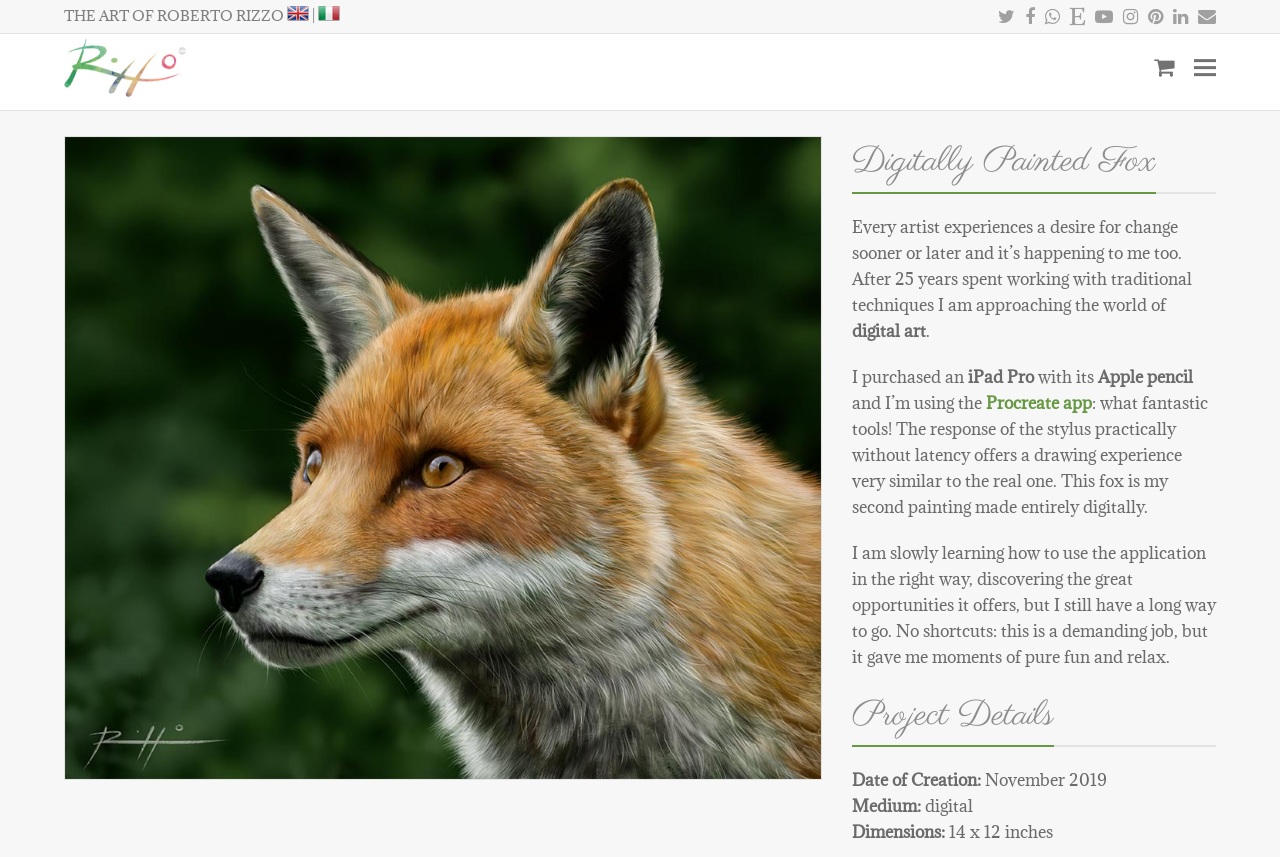Determine the bounding box coordinates of the clickable element to achieve the following action: 'Click the English Website link'. Provide the coordinates as four float values between 0 and 1, formatted as [left, top, right, bottom].

[0.224, 0.007, 0.241, 0.03]